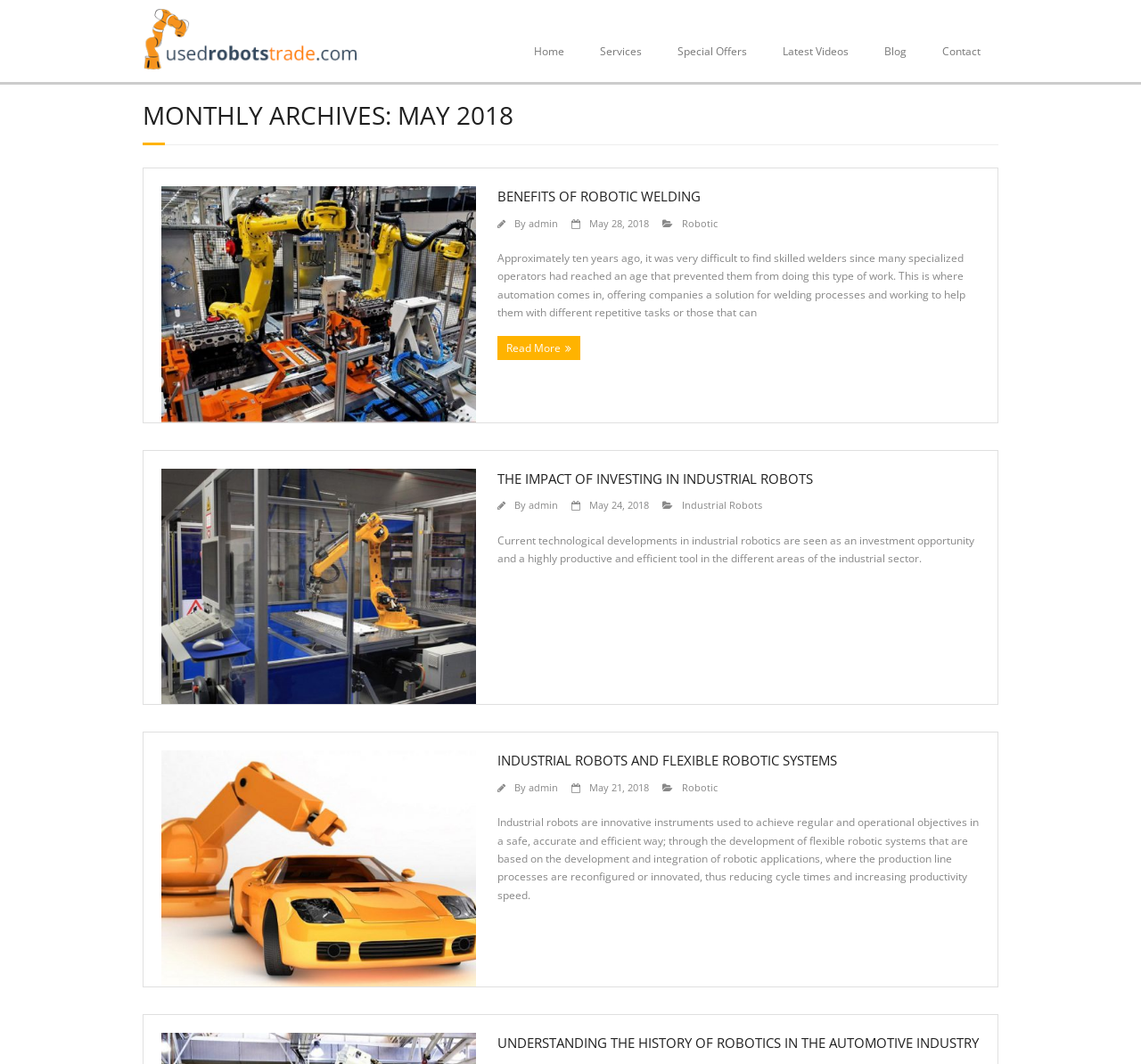Refer to the image and provide an in-depth answer to the question: 
Who is the author of the second article?

The second article is located below the first article, and its author is 'admin', which is a link.